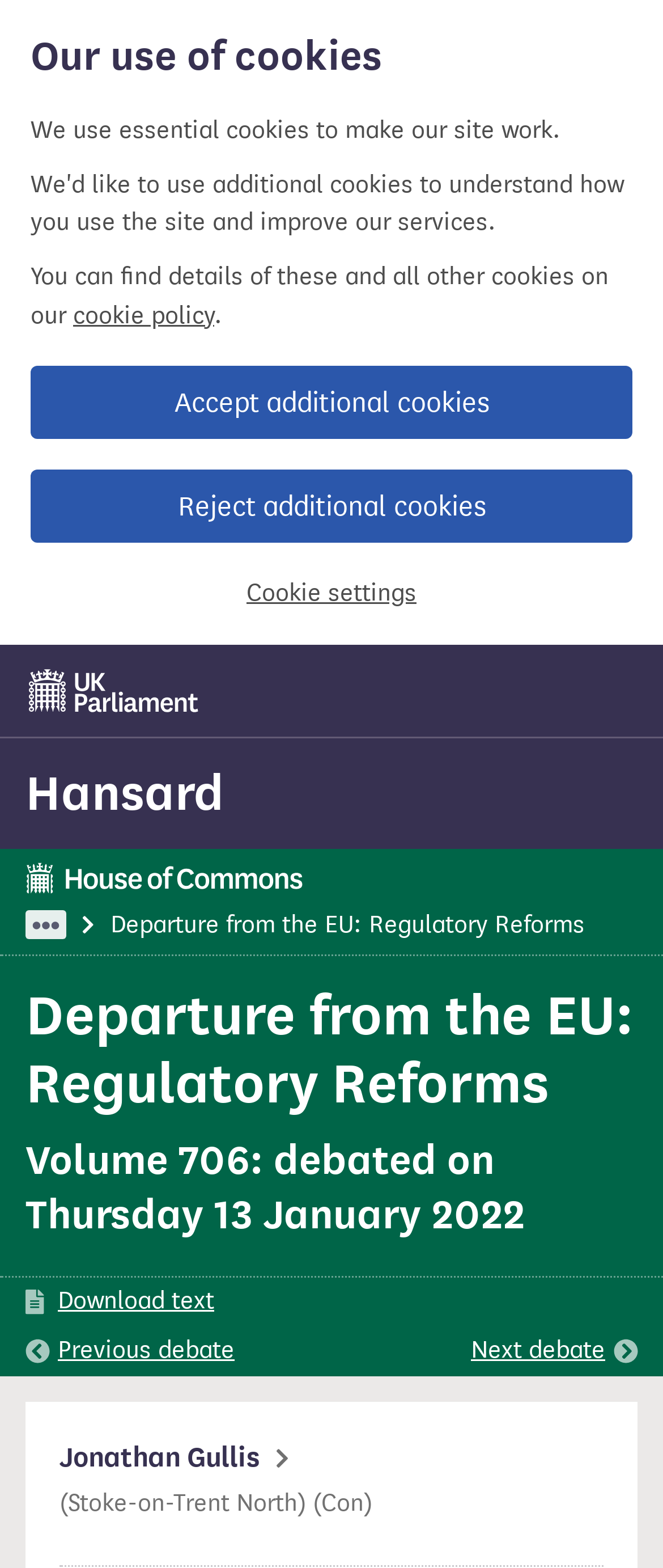Please identify the bounding box coordinates for the region that you need to click to follow this instruction: "View Hansard".

[0.038, 0.486, 0.338, 0.525]